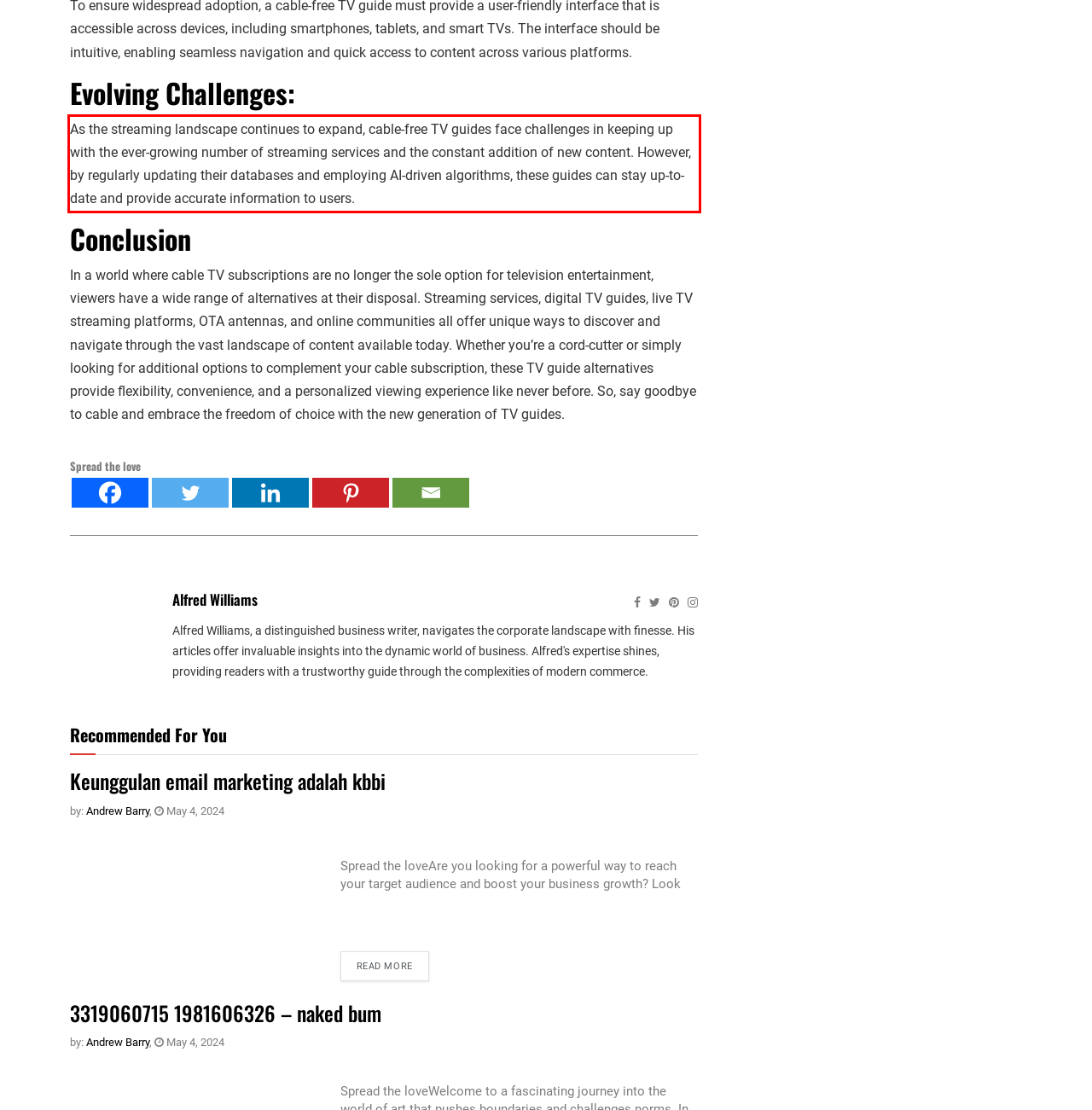Identify the text inside the red bounding box on the provided webpage screenshot by performing OCR.

As the streaming landscape continues to expand, cable-free TV guides face challenges in keeping up with the ever-growing number of streaming services and the constant addition of new content. However, by regularly updating their databases and employing AI-driven algorithms, these guides can stay up-to-date and provide accurate information to users.